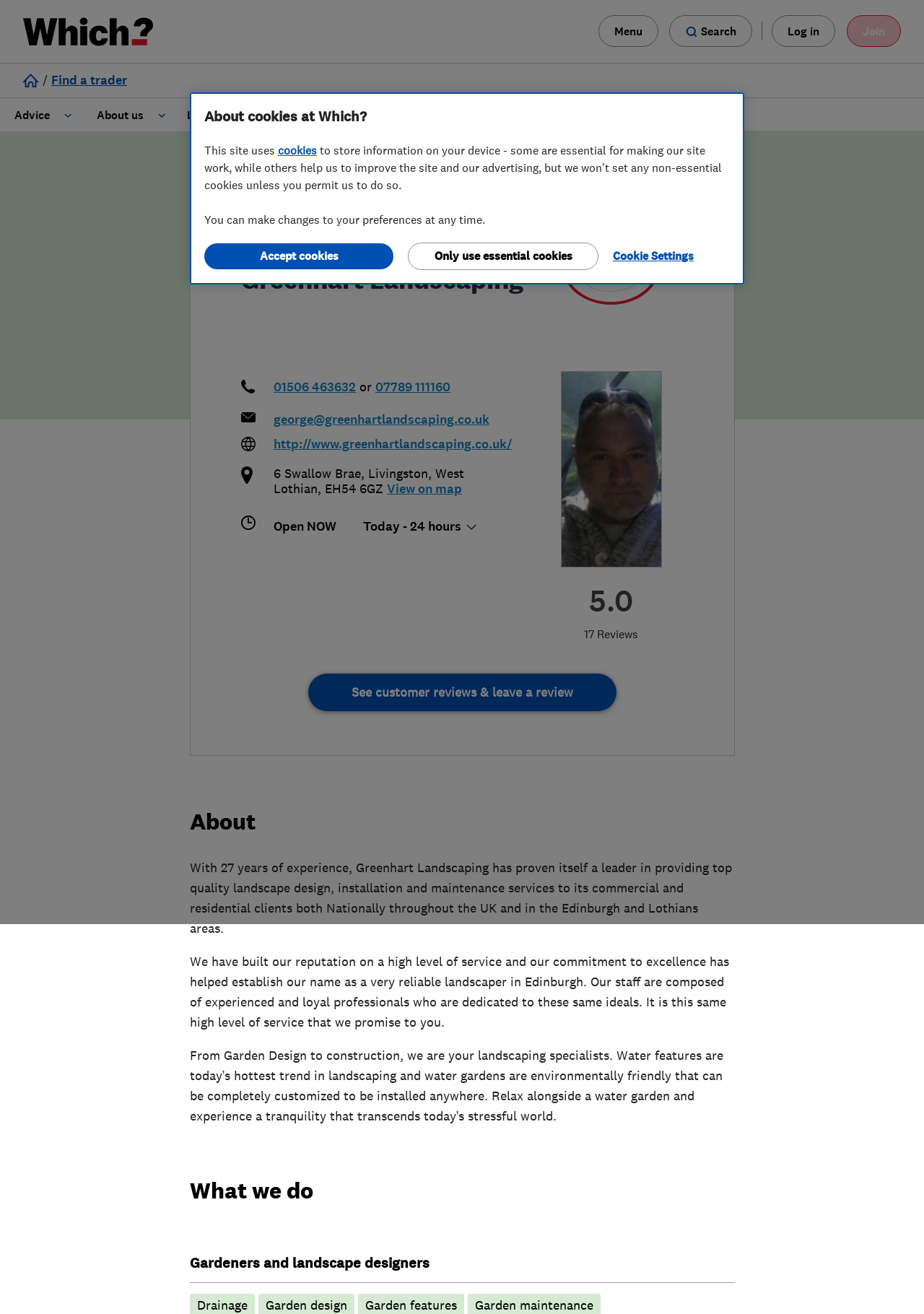Determine the bounding box for the UI element described here: "Contact".

None